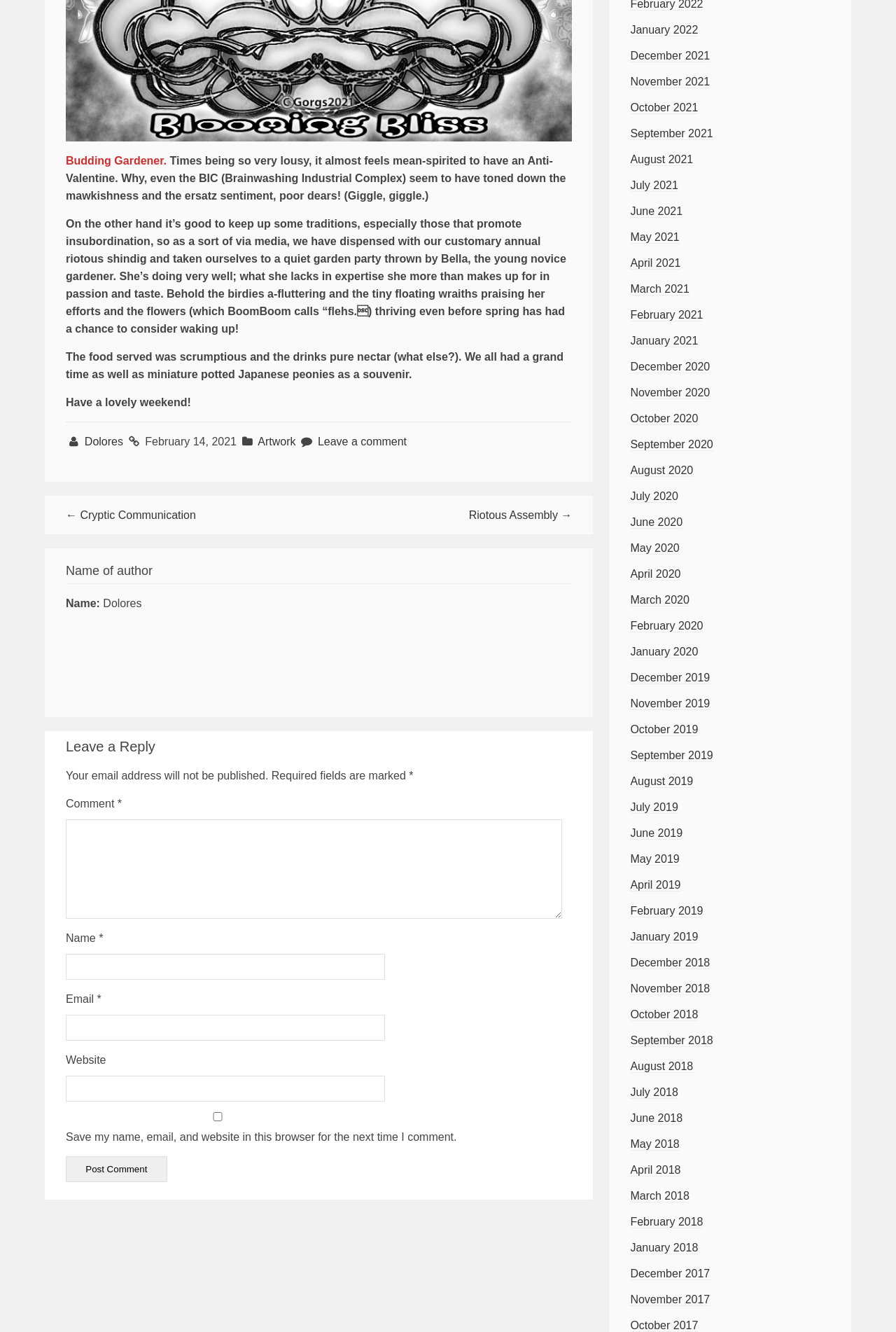What is the author's name?
Please look at the screenshot and answer in one word or a short phrase.

Dolores